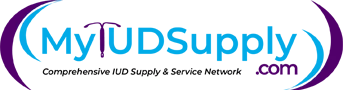What is the purpose of the tagline?
Your answer should be a single word or phrase derived from the screenshot.

To communicate the organization's mission